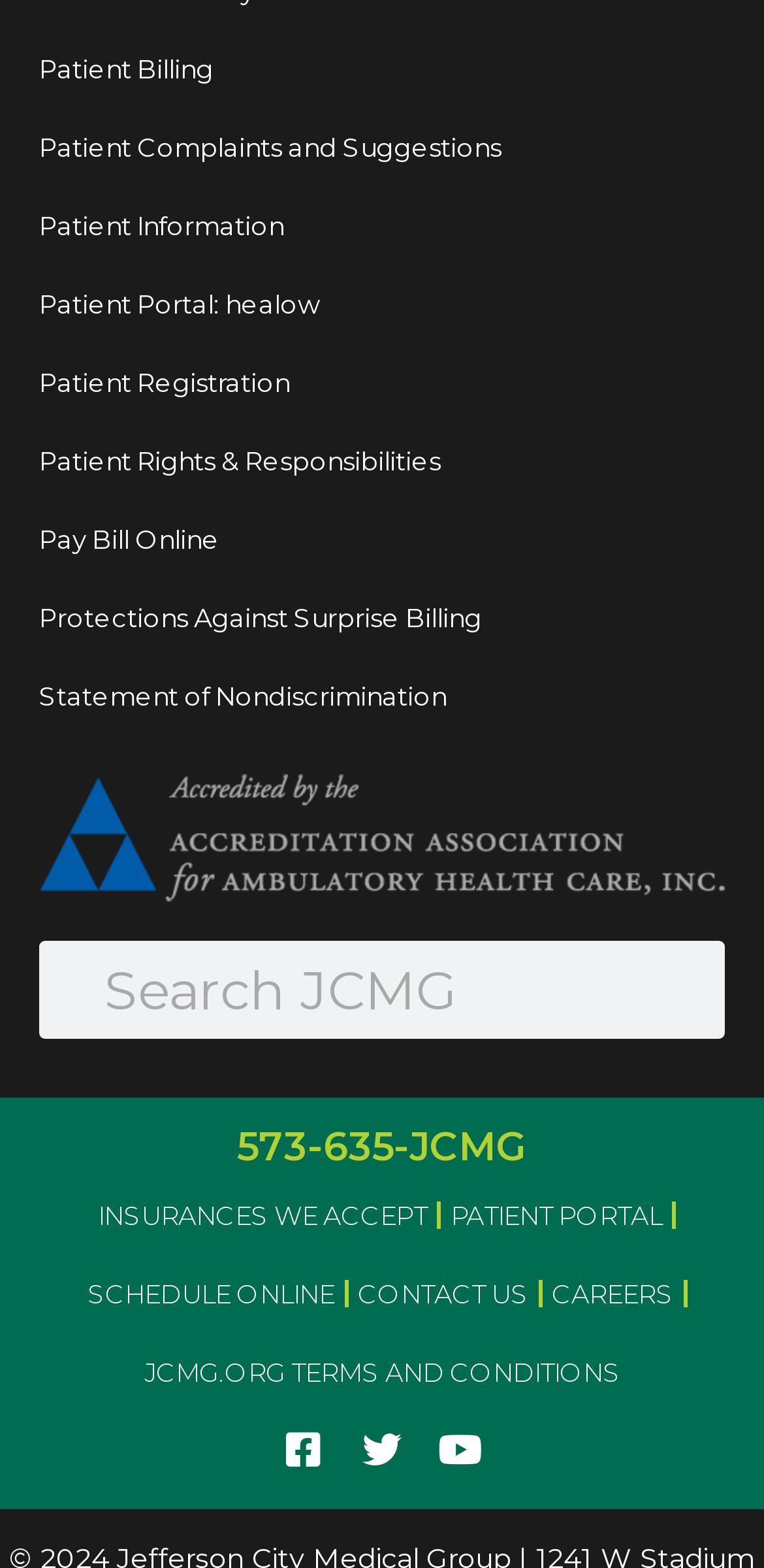Provide the bounding box coordinates of the HTML element this sentence describes: "parent_node: Search name="s" placeholder="Search JCMG"". The bounding box coordinates consist of four float numbers between 0 and 1, i.e., [left, top, right, bottom].

[0.094, 0.6, 0.949, 0.663]